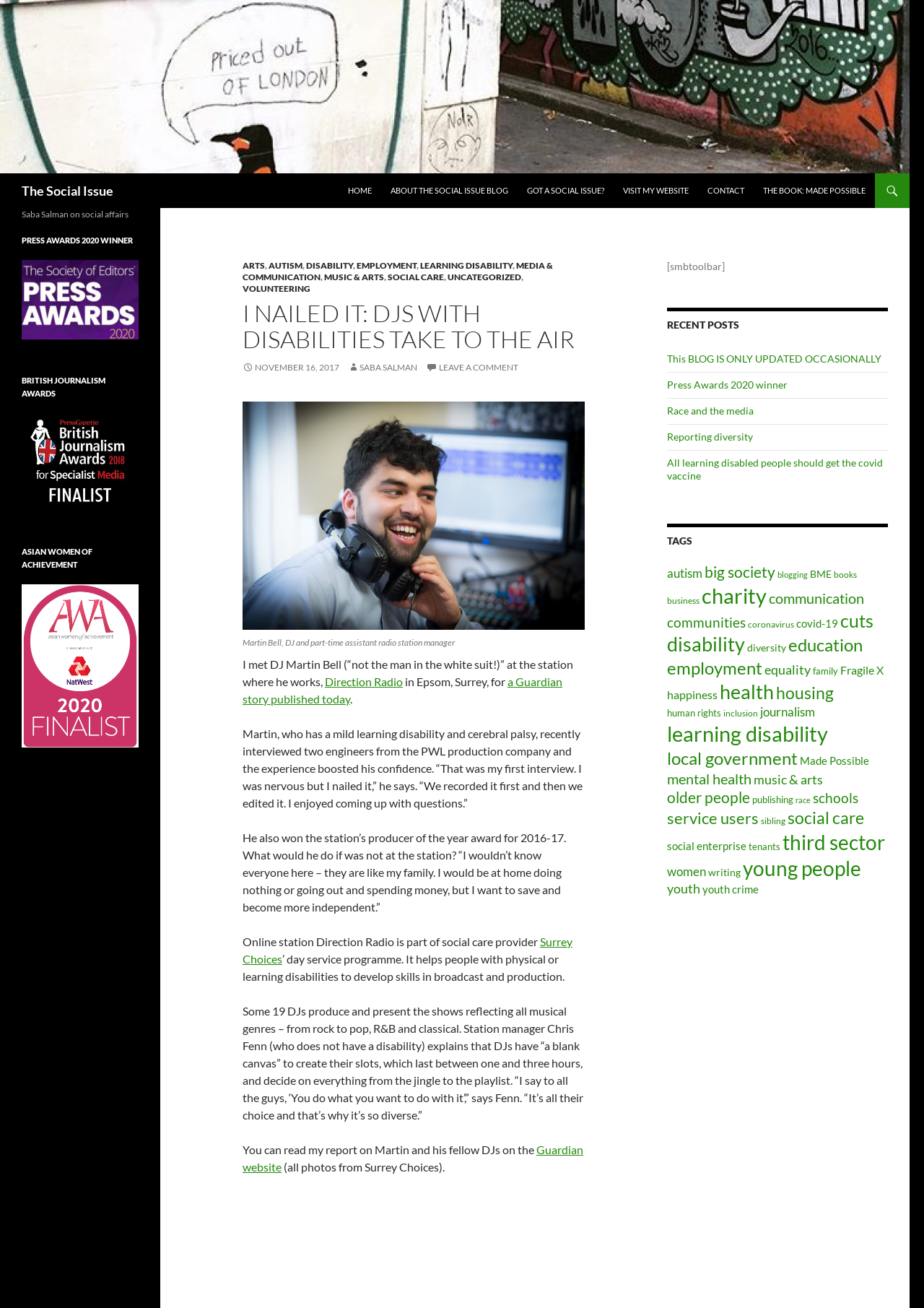Use a single word or phrase to answer the question: 
What is the name of the DJ with a mild learning disability and cerebral palsy?

Martin Bell